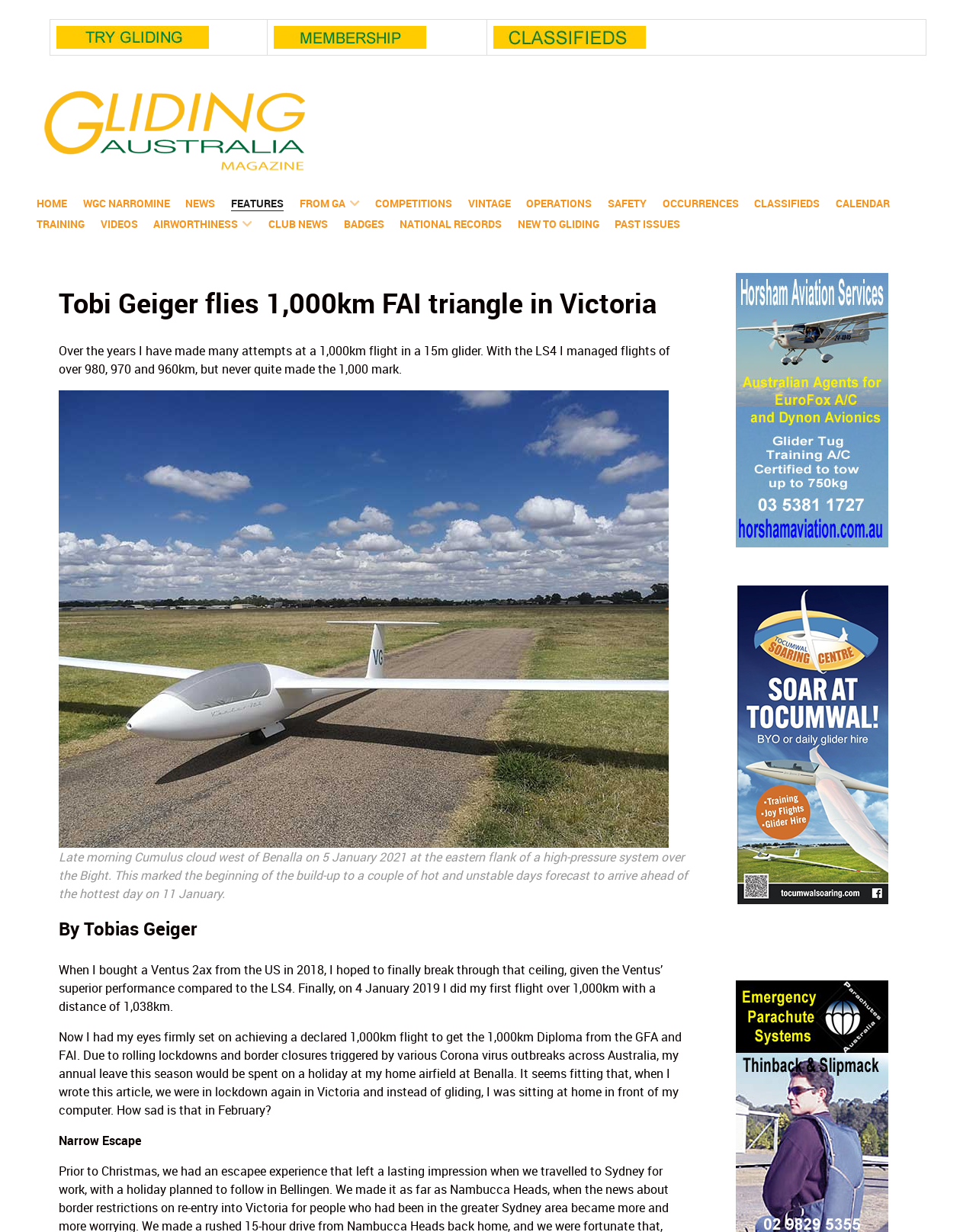What is the name of the person who flew 1,000km FAI triangle in Victoria?
Utilize the image to construct a detailed and well-explained answer.

The answer can be found in the heading element 'Tobi Geiger flies 1,000km FAI triangle in Victoria' which is located at the top of the webpage. This heading is likely to be the title of the article, and it mentions the name of the person who achieved this feat.